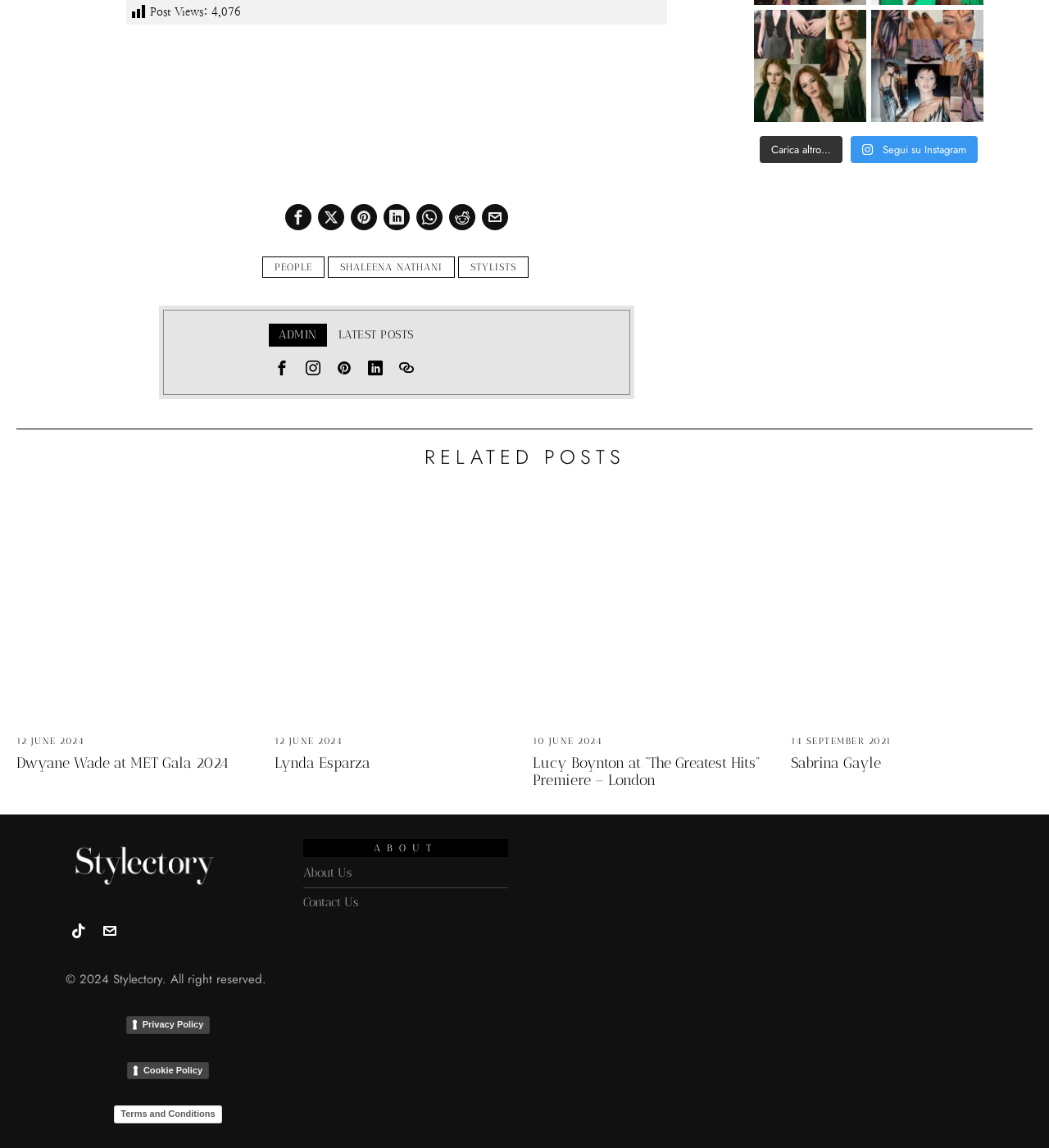Bounding box coordinates are given in the format (top-left x, top-left y, bottom-right x, bottom-right y). All values should be floating point numbers between 0 and 1. Provide the bounding box coordinate for the UI element described as: Segui su Instagram

[0.811, 0.118, 0.932, 0.142]